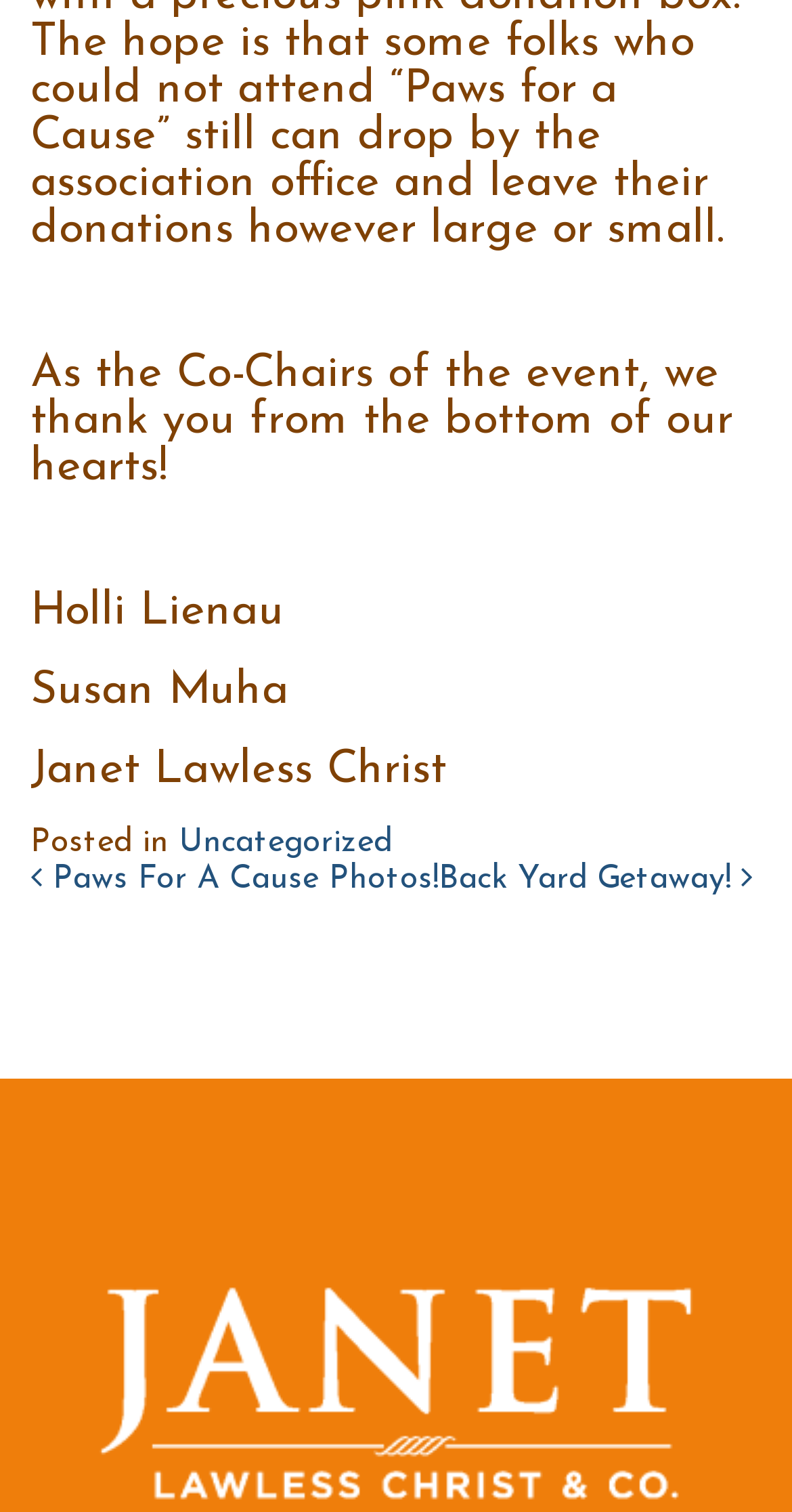Carefully examine the image and provide an in-depth answer to the question: What is the category of the post?

In the footer section of the webpage, there is a link 'Posted in' followed by another link 'Uncategorized', which suggests that the post belongs to the 'Uncategorized' category.